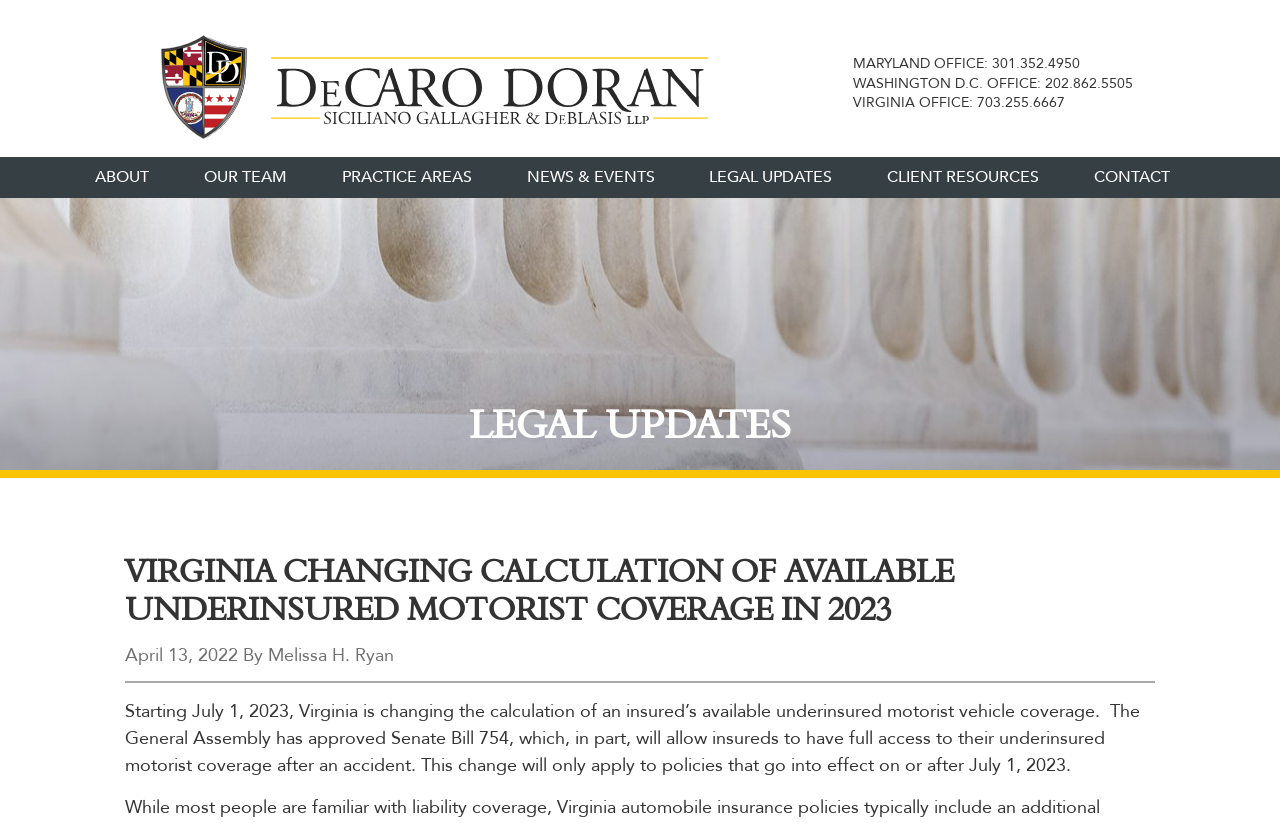Please identify the bounding box coordinates of the area that needs to be clicked to follow this instruction: "Contact the VIRGINIA OFFICE".

[0.763, 0.113, 0.832, 0.136]